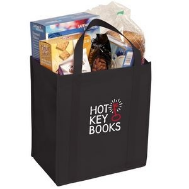Capture every detail in the image and describe it fully.

The image features a black non-woven grocery tote bag prominently displaying the logo "HOT KEY BOOKS" in vibrant white lettering. The bag is filled with various items, suggesting it is designed for grocery shopping or carrying everyday essentials. The sturdy handles indicate it is practical and reusable, making it an eco-friendly choice for consumers looking to reduce plastic waste. This tote bag symbolizes both functionality and style, ideal for those who appreciate promotional products that enhance their daily routines.